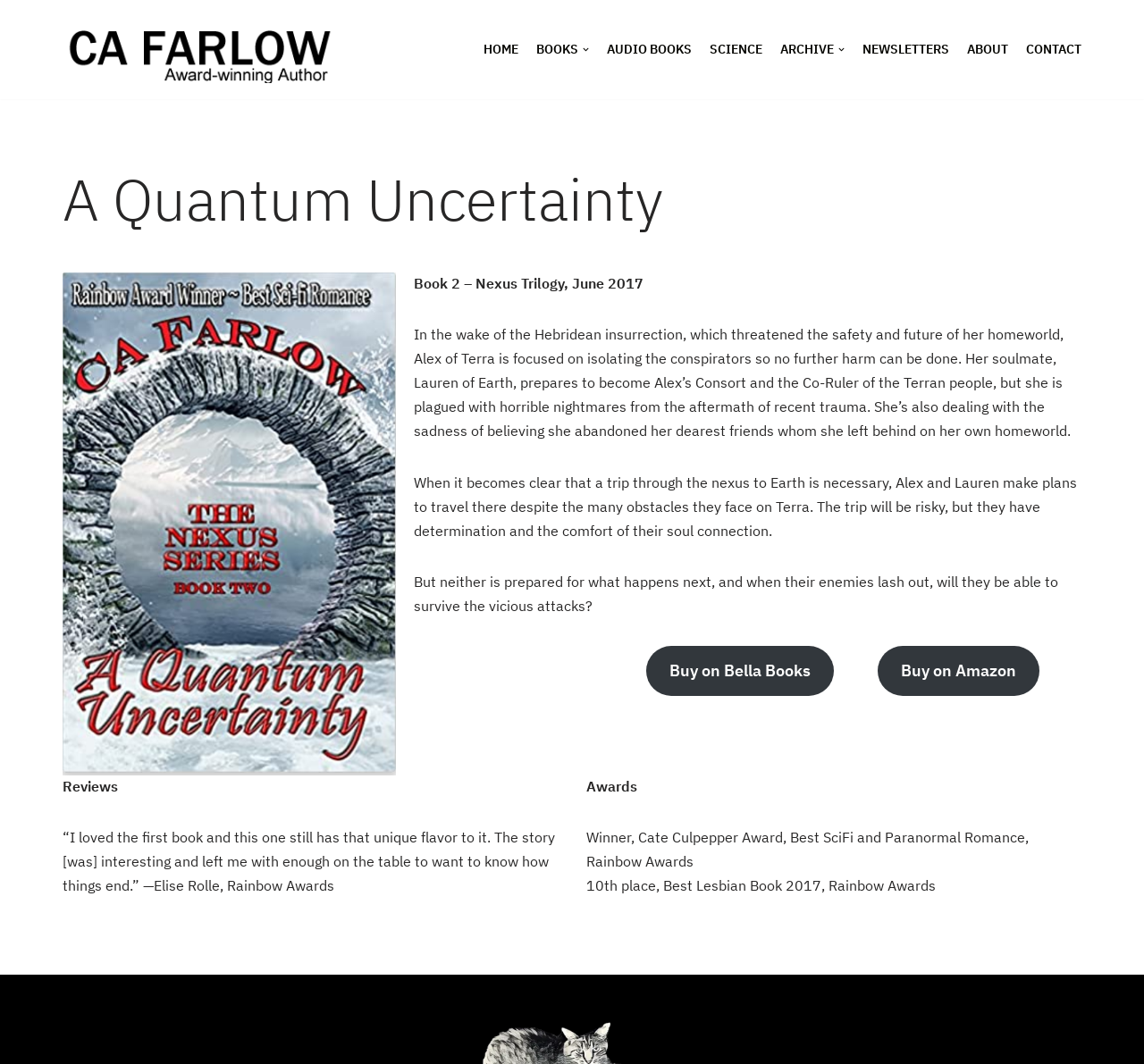Kindly determine the bounding box coordinates for the clickable area to achieve the given instruction: "Click on the 'HOME' link".

[0.423, 0.036, 0.453, 0.057]